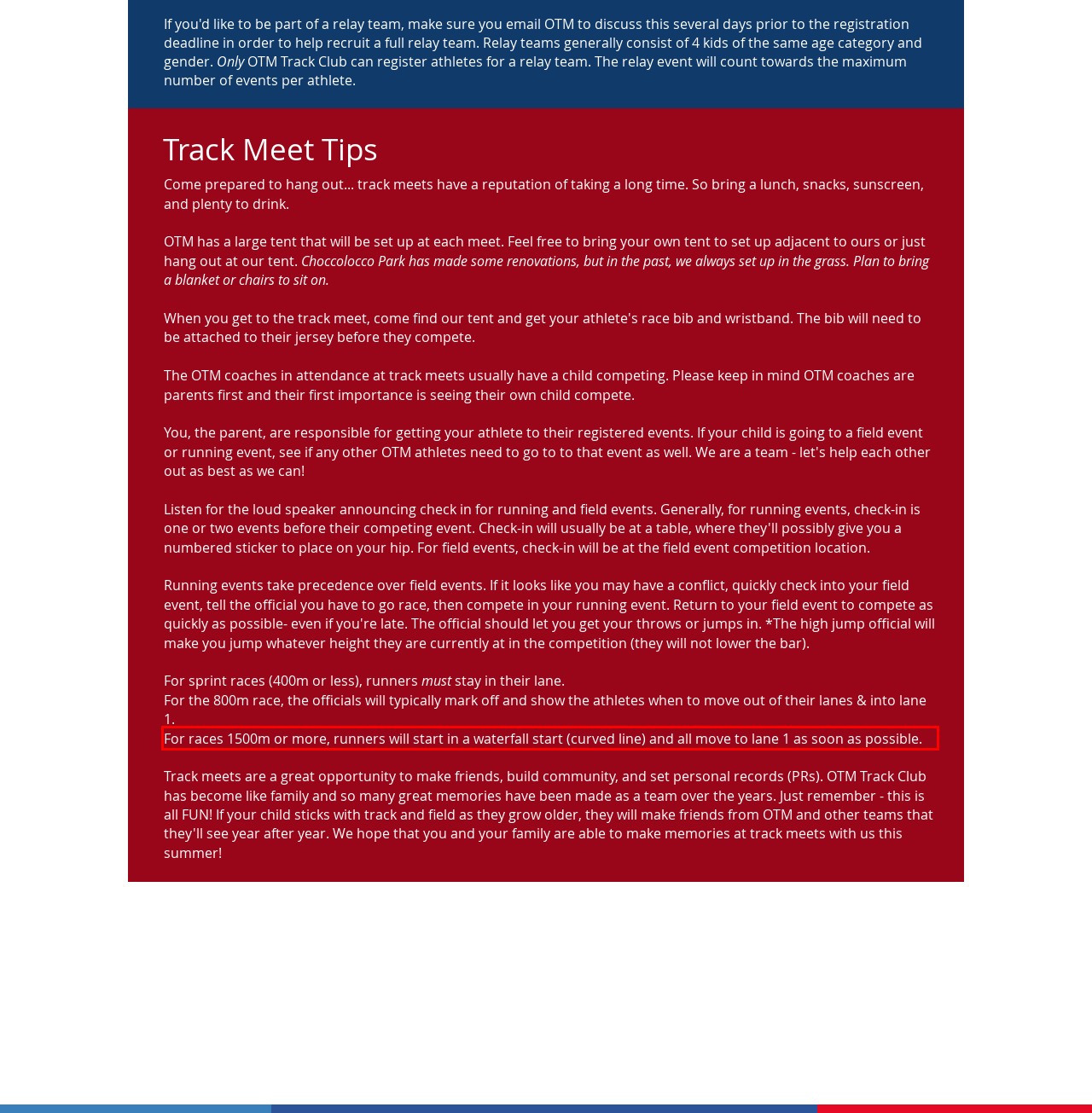Given a screenshot of a webpage containing a red bounding box, perform OCR on the text within this red bounding box and provide the text content.

For races 1500m or more, runners will start in a waterfall start (curved line) and all move to lane 1 as soon as possible.